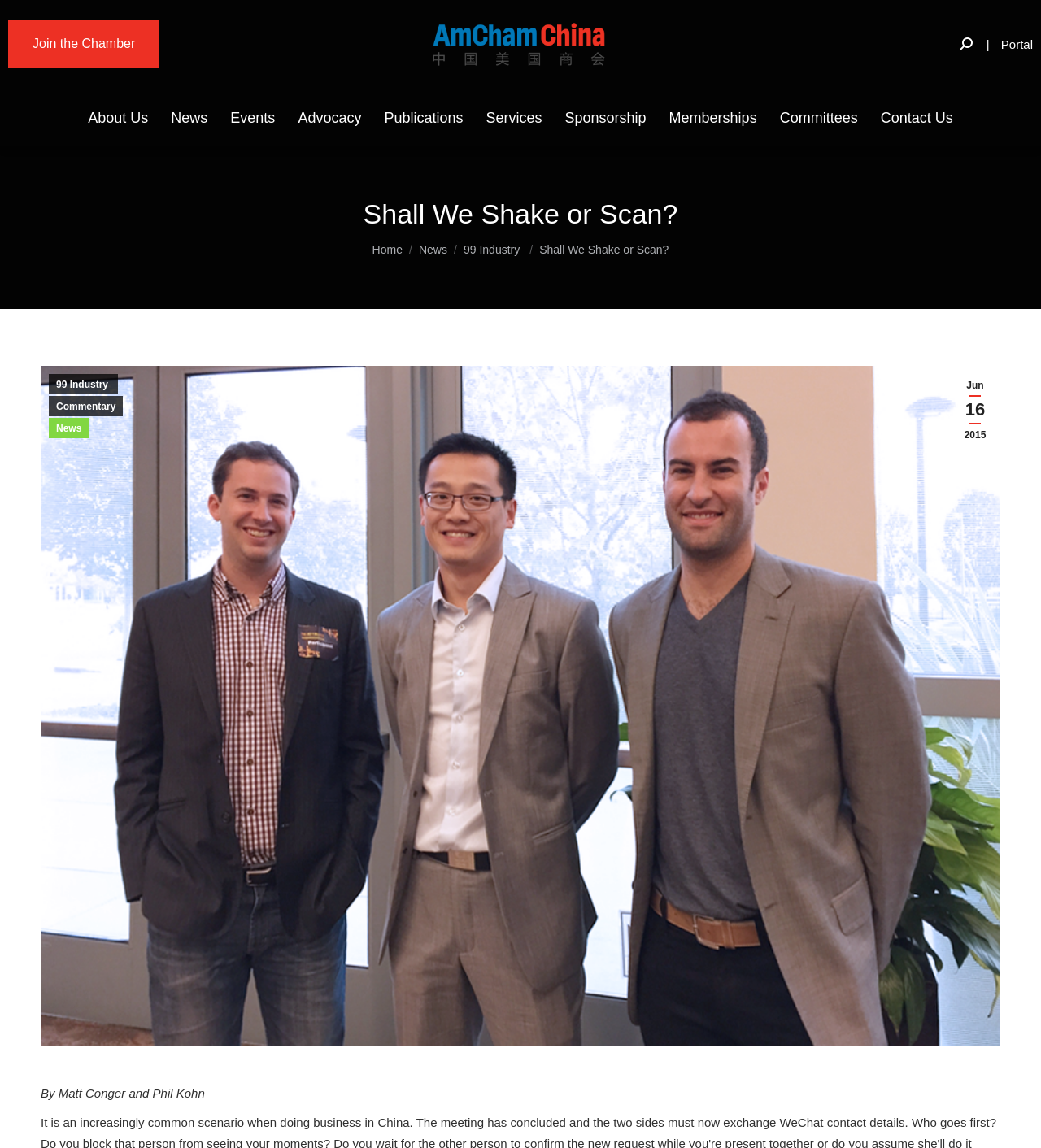Find the bounding box coordinates for the area that should be clicked to accomplish the instruction: "Click AmCham China".

[0.4, 0.014, 0.6, 0.063]